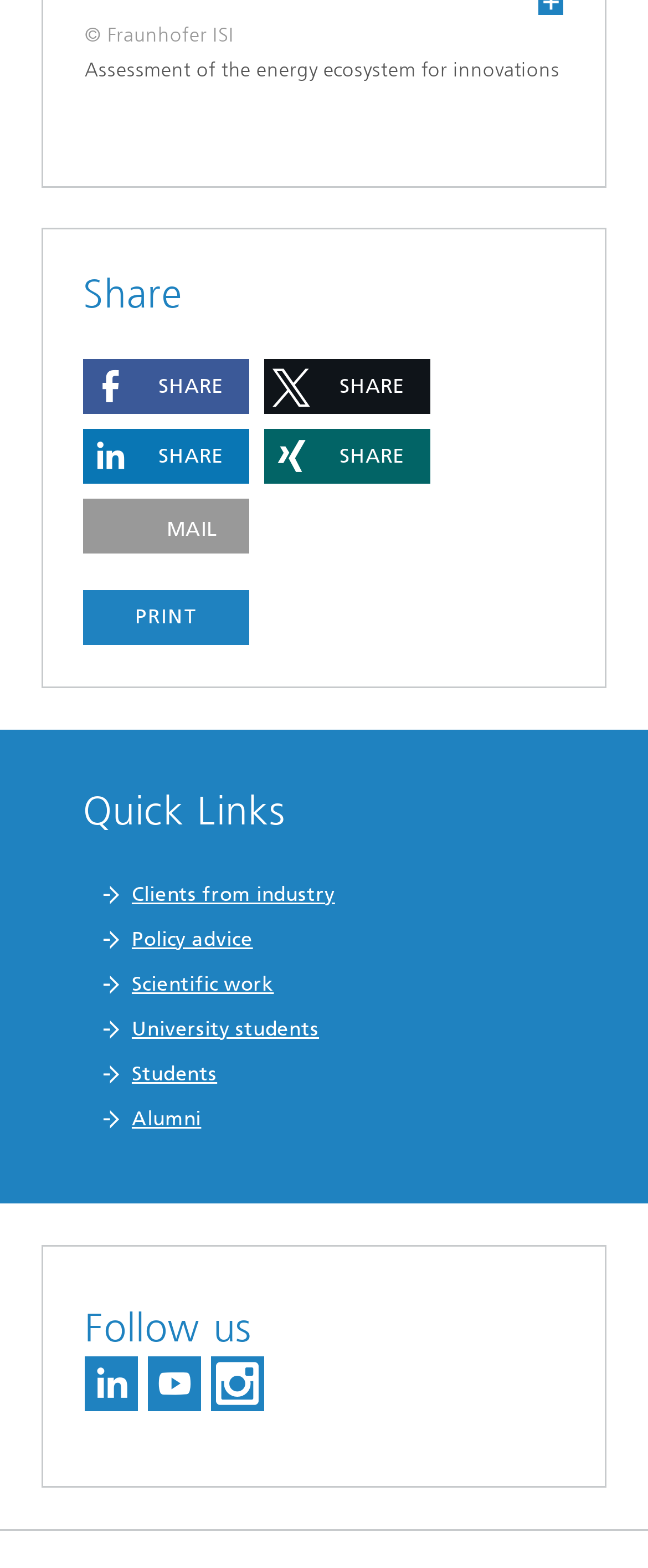How many icons are there in the 'Follow us' section?
From the image, respond with a single word or phrase.

3